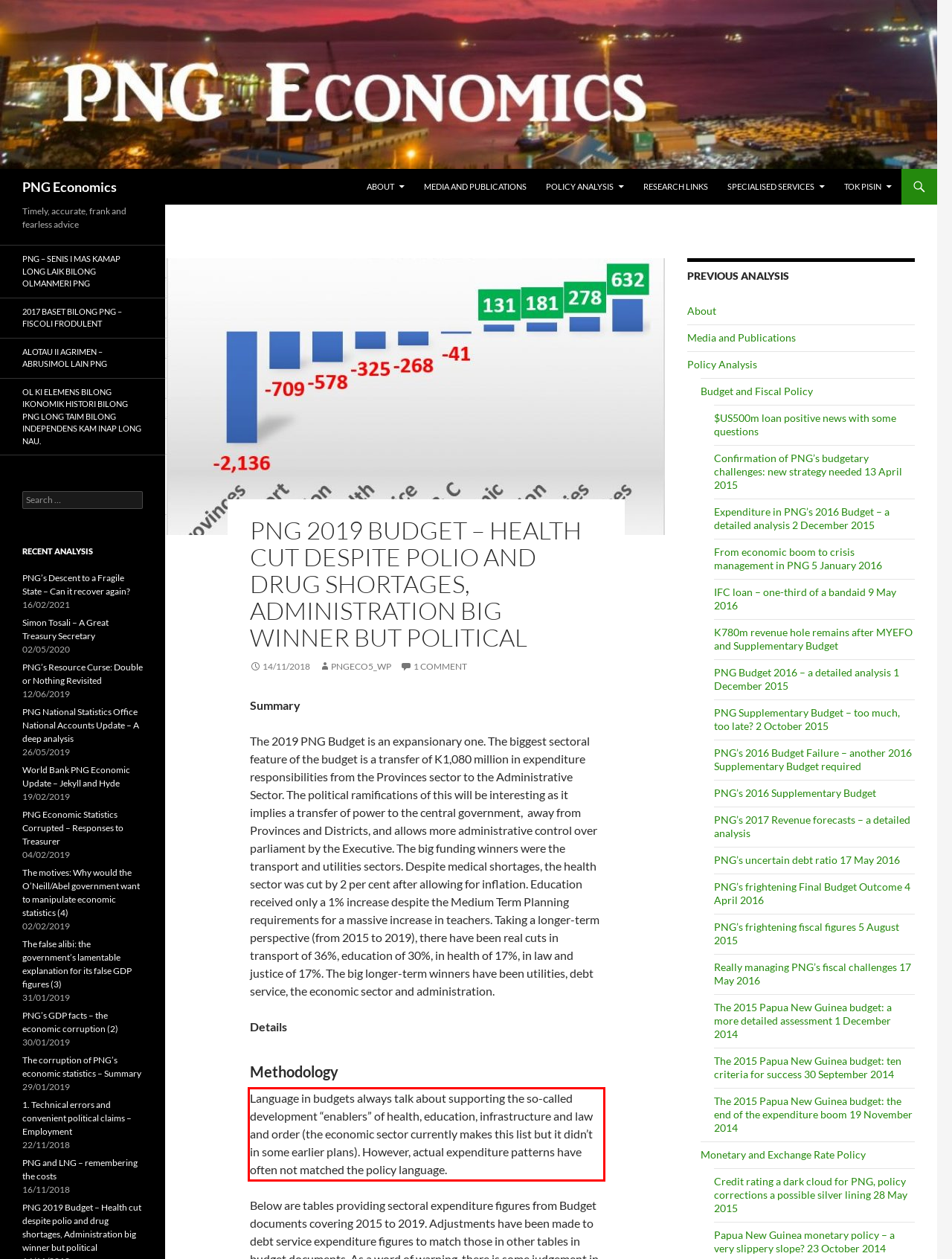Please extract the text content within the red bounding box on the webpage screenshot using OCR.

Language in budgets always talk about supporting the so-called development “enablers” of health, education, infrastructure and law and order (the economic sector currently makes this list but it didn’t in some earlier plans). However, actual expenditure patterns have often not matched the policy language.